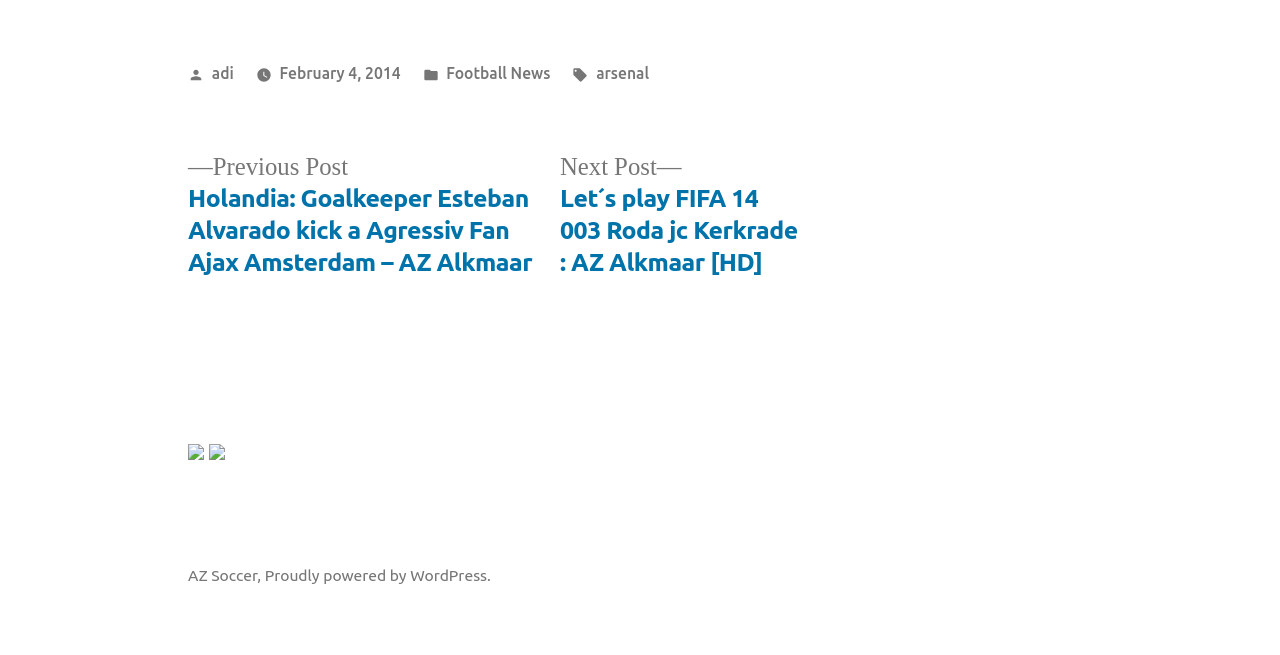Please answer the following question using a single word or phrase: What is the name of the website?

AZ Soccer